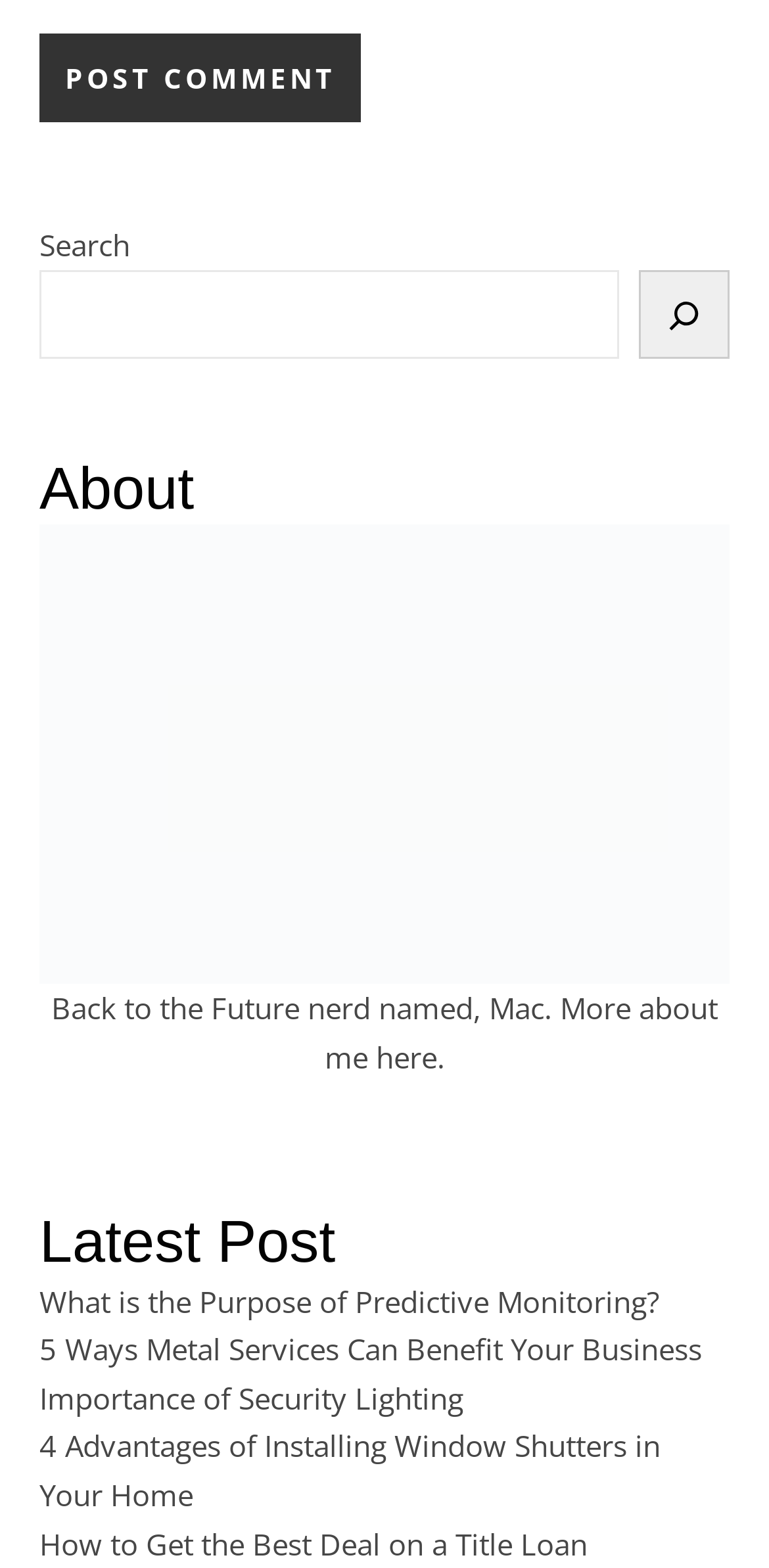How many links are there under 'Latest Post'?
Provide a detailed answer to the question, using the image to inform your response.

There are five links listed under the 'Latest Post' heading, which are 'What is the Purpose of Predictive Monitoring?', '5 Ways Metal Services Can Benefit Your Business', 'Importance of Security Lighting', '4 Advantages of Installing Window Shutters in Your Home', and 'How to Get the Best Deal on a Title Loan'.